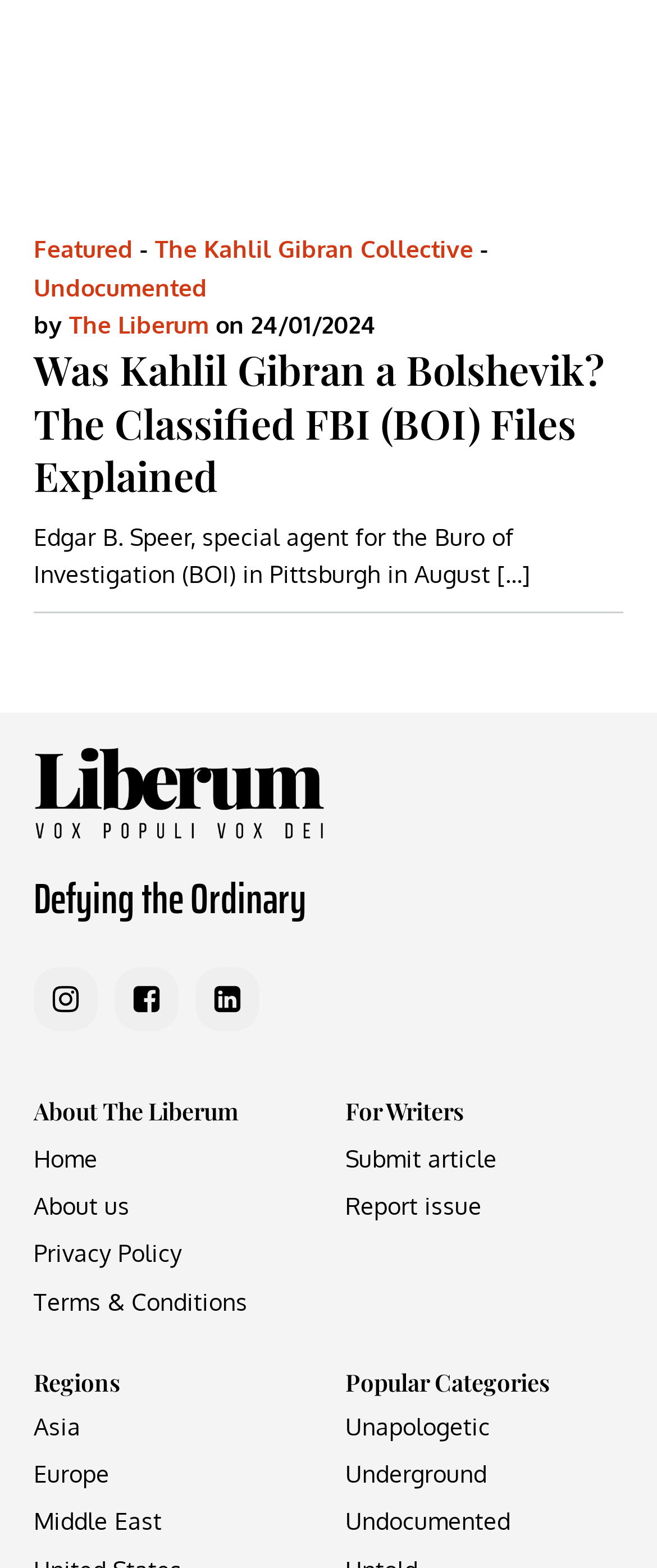Please locate the bounding box coordinates of the region I need to click to follow this instruction: "Click on the 'Featured' link".

[0.051, 0.15, 0.203, 0.168]